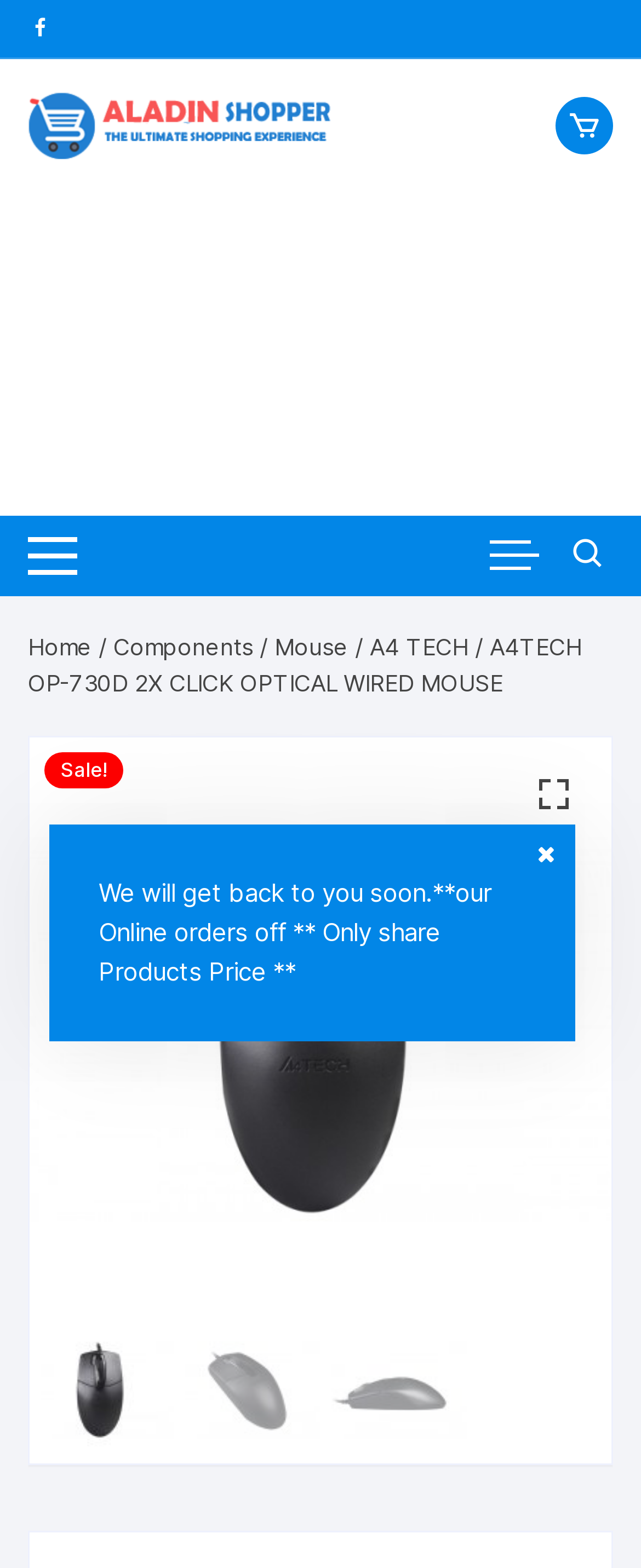Respond to the question below with a single word or phrase:
What is the type of product being featured?

Mouse